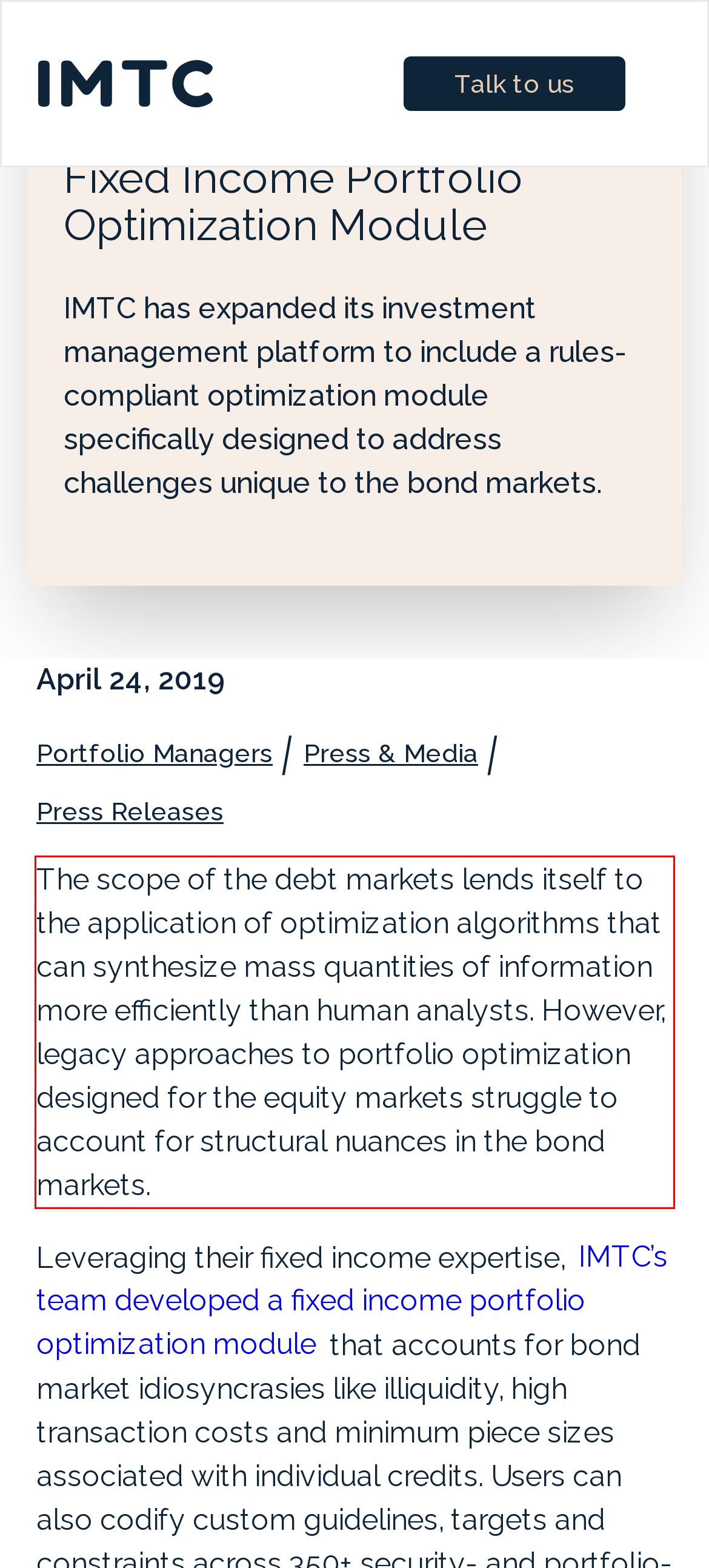Your task is to recognize and extract the text content from the UI element enclosed in the red bounding box on the webpage screenshot.

The scope of the debt markets lends itself to the application of optimization algorithms that can synthesize mass quantities of information more efficiently than human analysts. However, legacy approaches to portfolio optimization designed for the equity markets struggle to account for structural nuances in the bond markets.